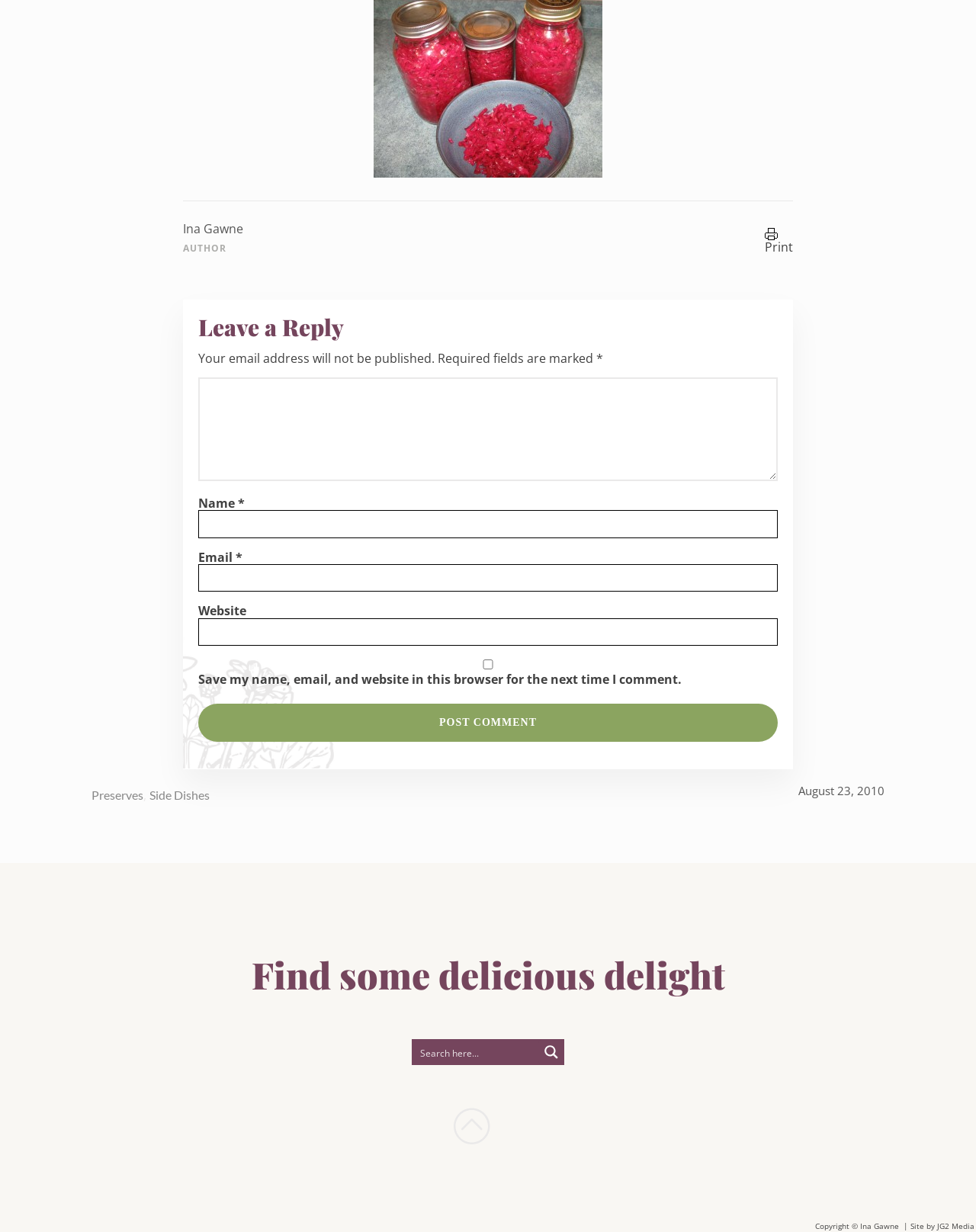Find the bounding box coordinates for the area you need to click to carry out the instruction: "Leave a reply". The coordinates should be four float numbers between 0 and 1, indicated as [left, top, right, bottom].

[0.203, 0.255, 0.797, 0.276]